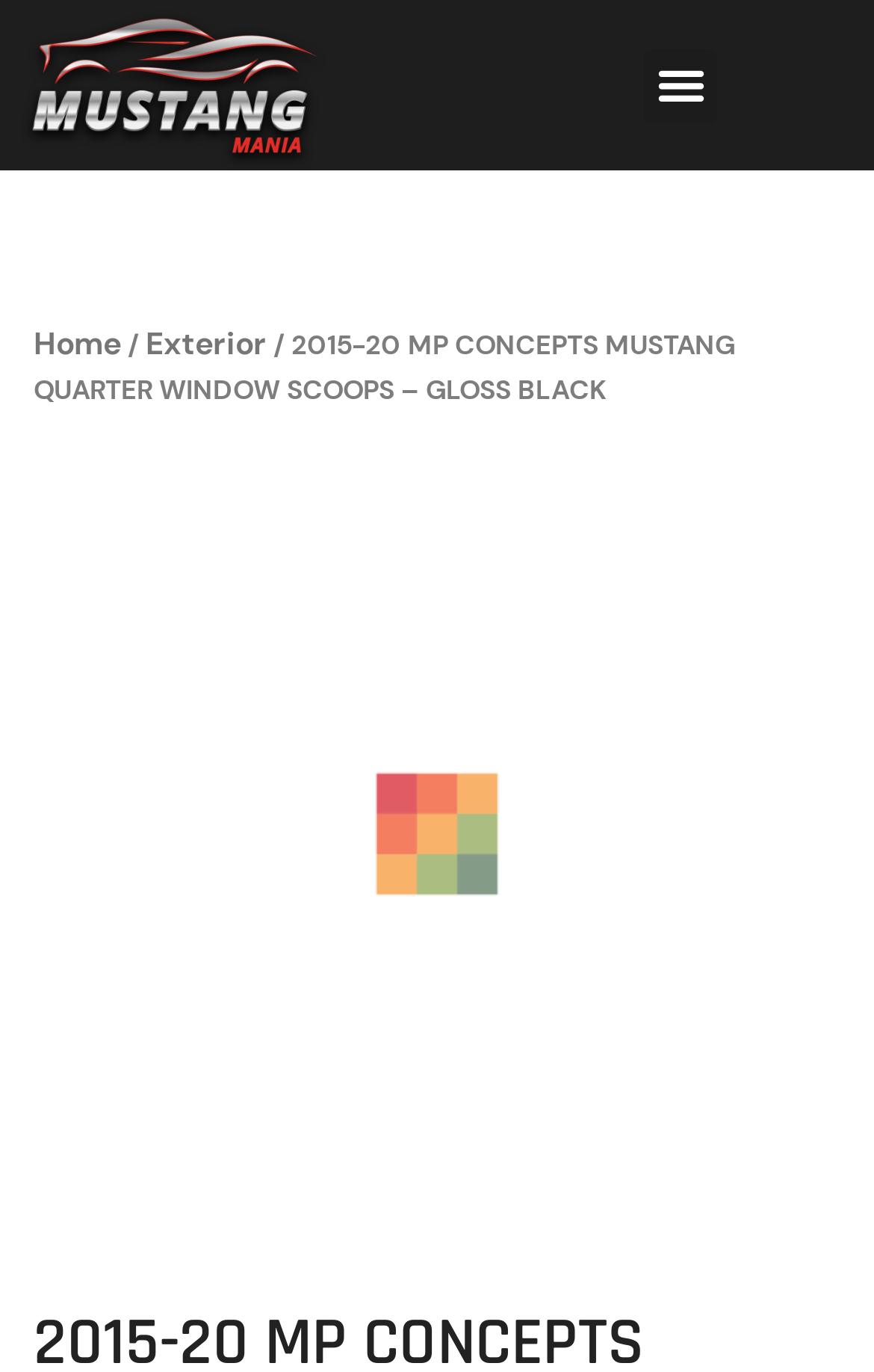Offer a detailed account of what is visible on the webpage.

The webpage is about 2015-20 MP Concepts Mustang Quarter Window Scoops in Gloss Black, as indicated by the title. At the top left corner, there is a link and an image with the text "Mustang Mania". To the right of this, there is a button labeled "Menu Toggle". 

Below these elements, there is a navigation section with a breadcrumb trail. The breadcrumb trail starts with a "Home" link, followed by a separator, then an "Exterior" link, and another separator. The trail ends with a text describing the product, "2015-20 MP CONCEPTS MUSTANG QUARTER WINDOW SCOOPS – GLOSS BLACK". 

Underneath the breadcrumb trail, there is a prominent link with the same product description as the breadcrumb trail, accompanied by a large image that takes up most of the width of the page.